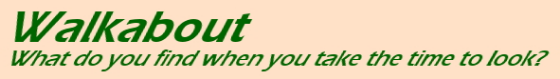What is the theme of the image?
Give a single word or phrase as your answer by examining the image.

Nature and outdoor exploration